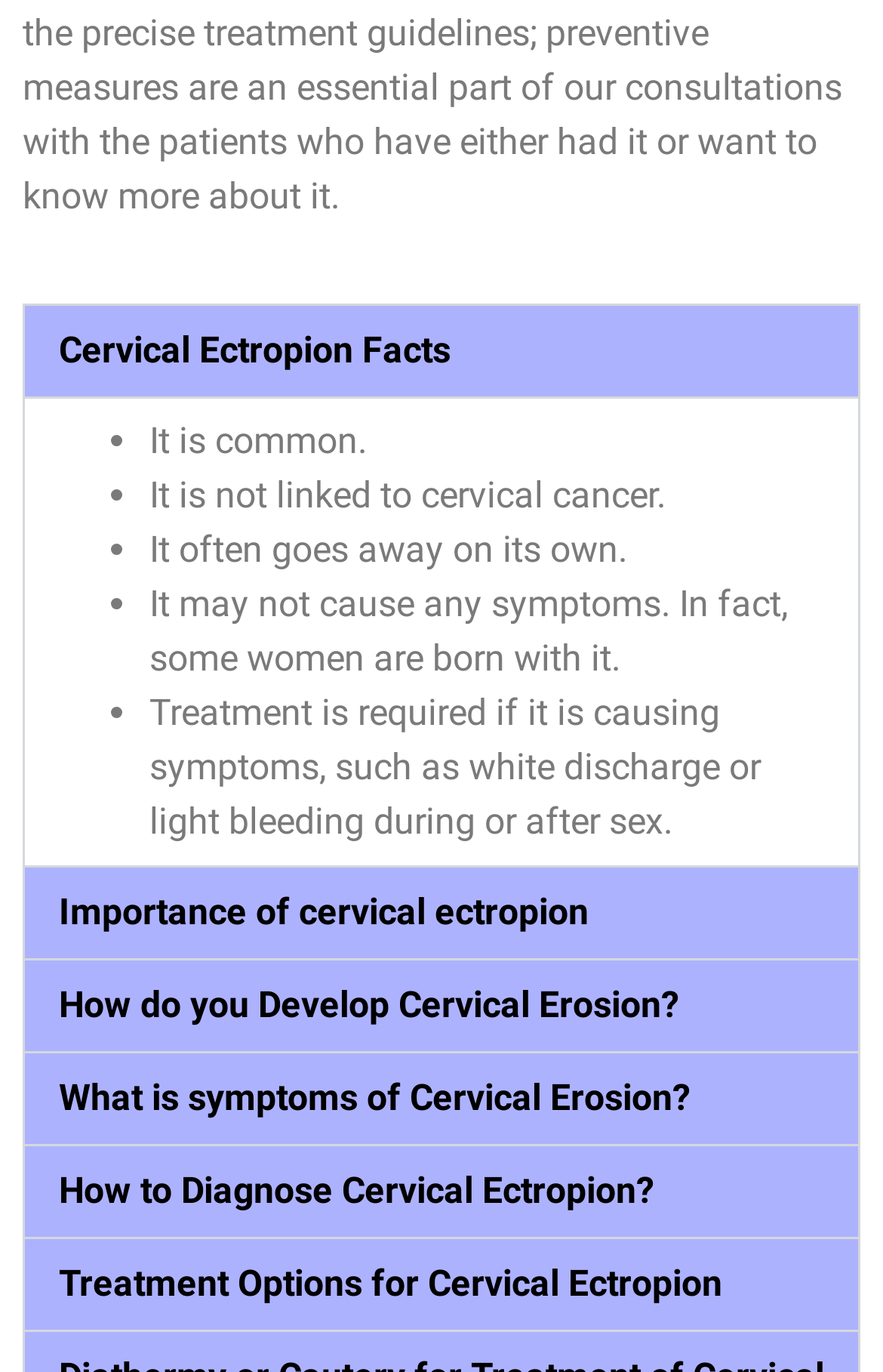What is cervical ectropion?
Please answer the question with a detailed and comprehensive explanation.

Based on the webpage, cervical ectropion is a common condition, as stated in the first bullet point under the 'Cervical Ectropion Facts' section.